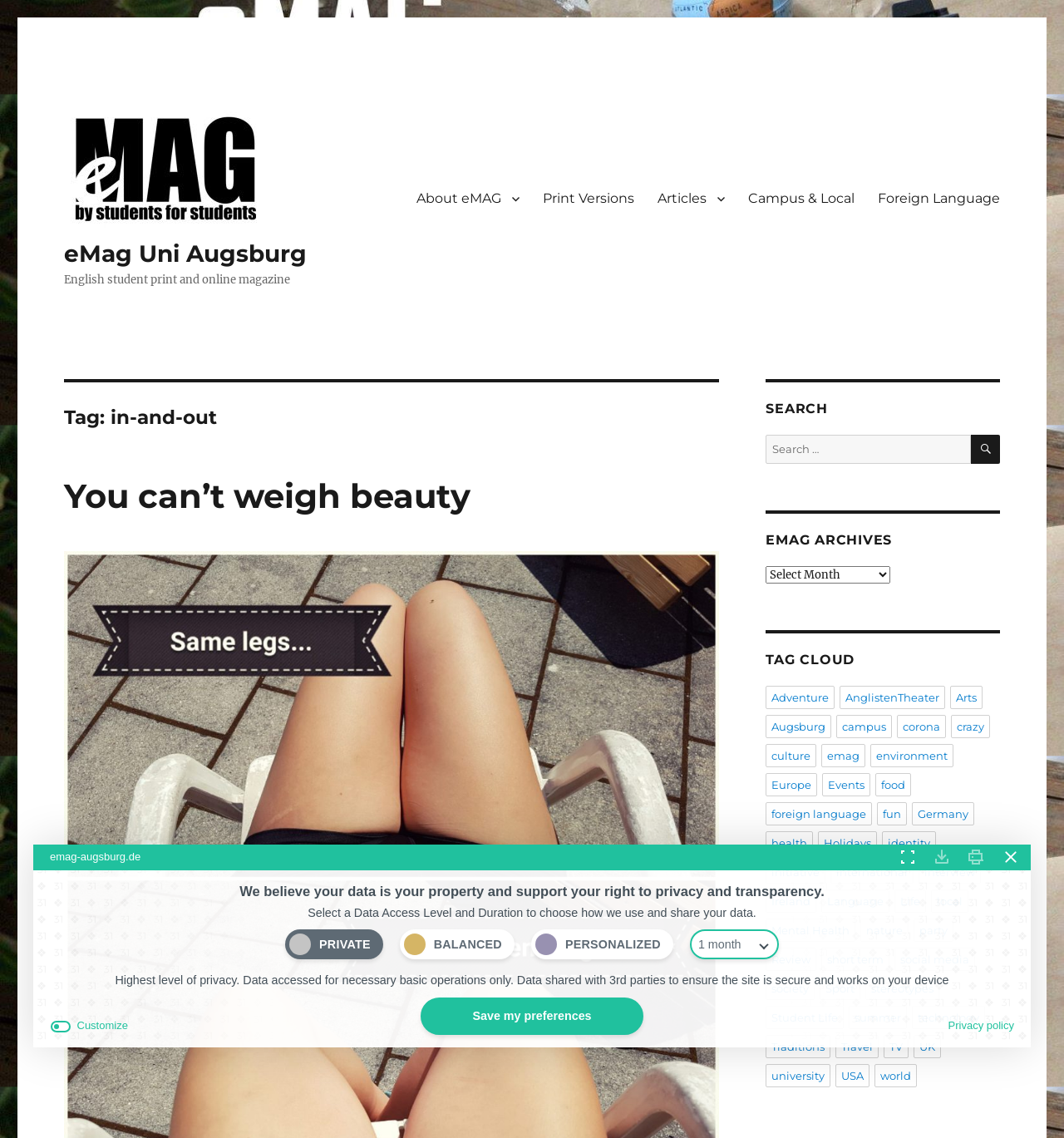What are the data access levels and durations that users can choose from?
Based on the image, provide your answer in one word or phrase.

Not specified